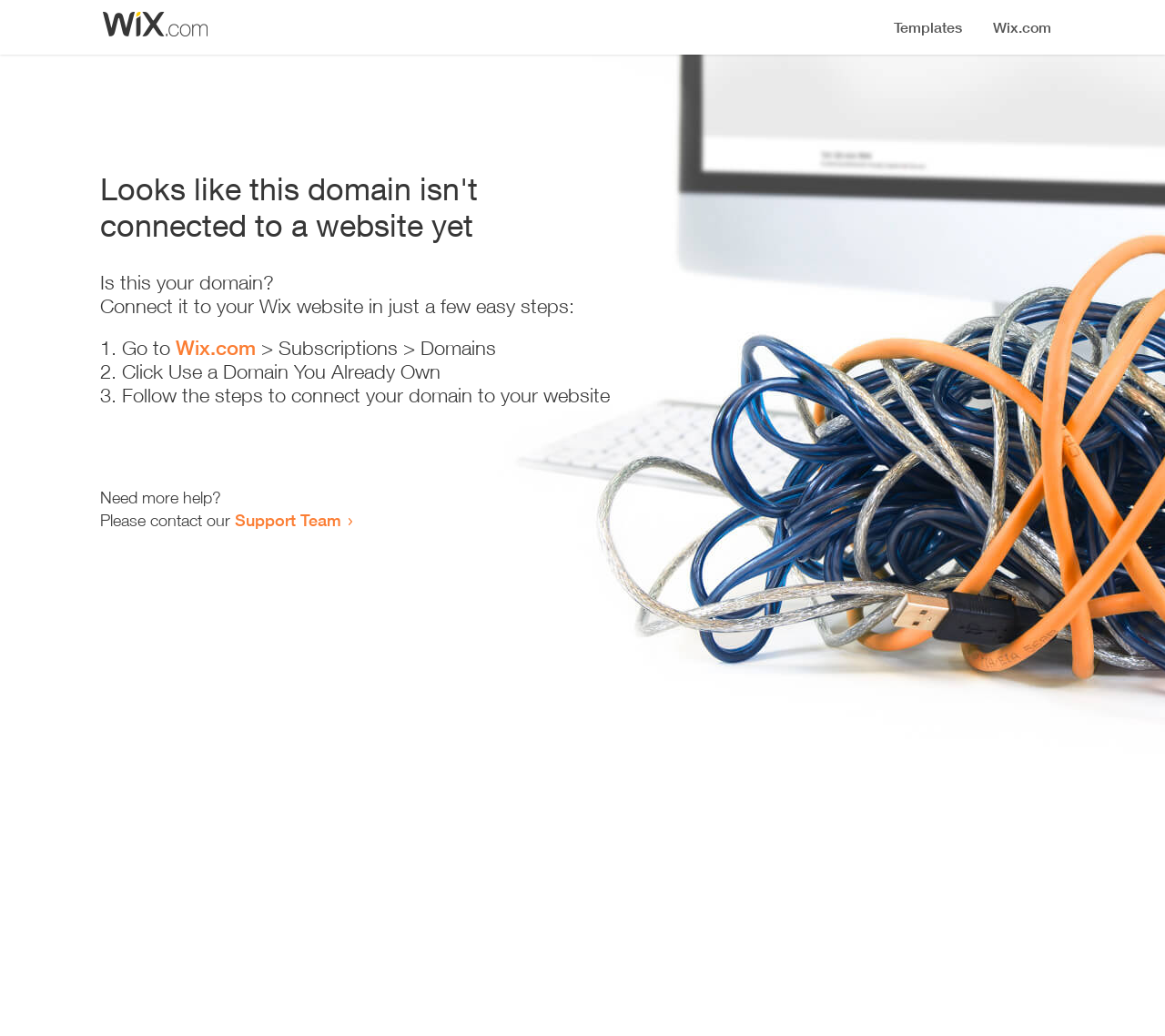Refer to the image and provide an in-depth answer to the question: 
How many steps are required to connect the domain?

The webpage provides a list of steps to connect the domain, which includes 3 list markers ('1.', '2.', '3.') indicating that there are 3 steps to follow.